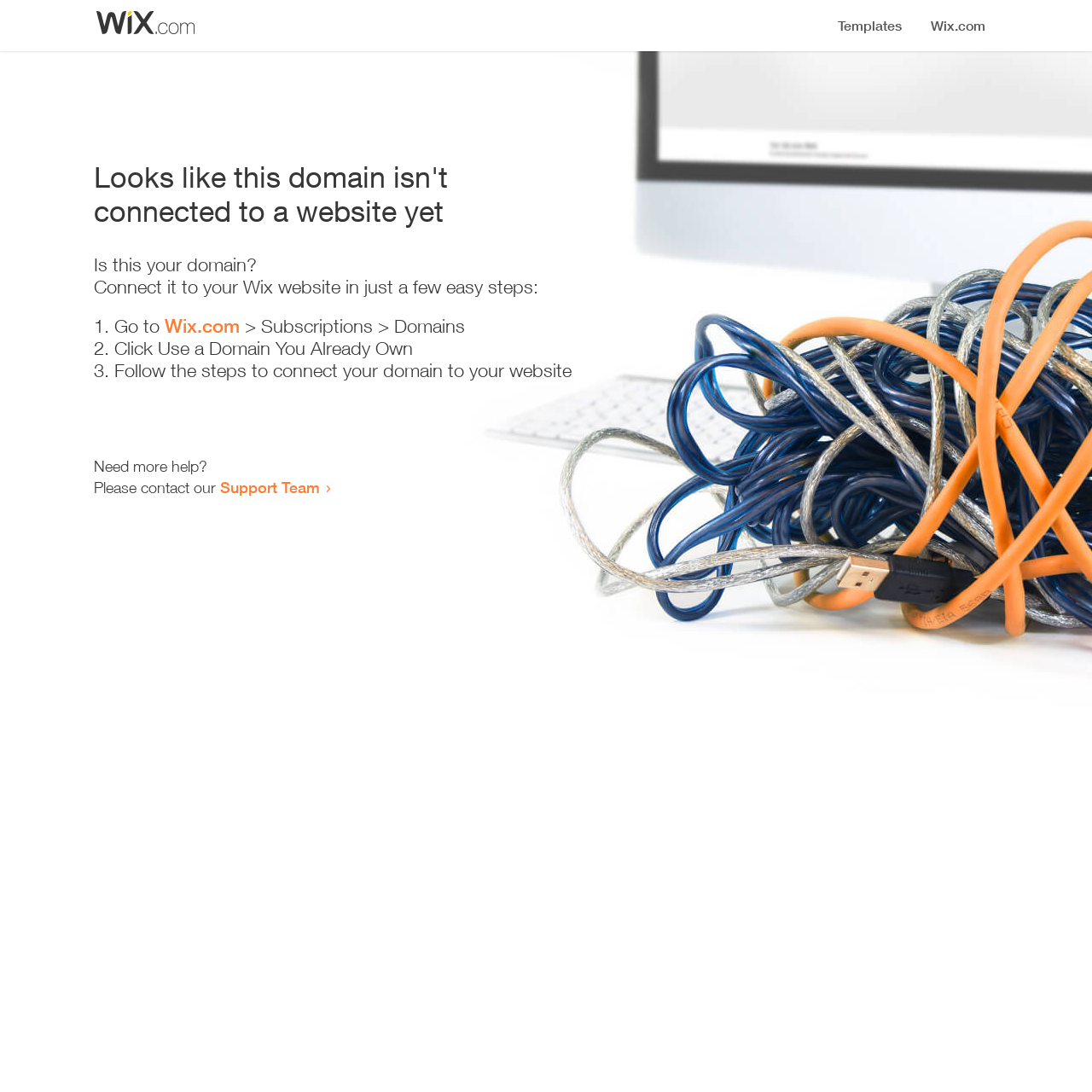Refer to the image and offer a detailed explanation in response to the question: What is the current status of the domain?

The webpage displays a heading that says 'Looks like this domain isn't connected to a website yet', indicating that the domain is not currently connected to a website.